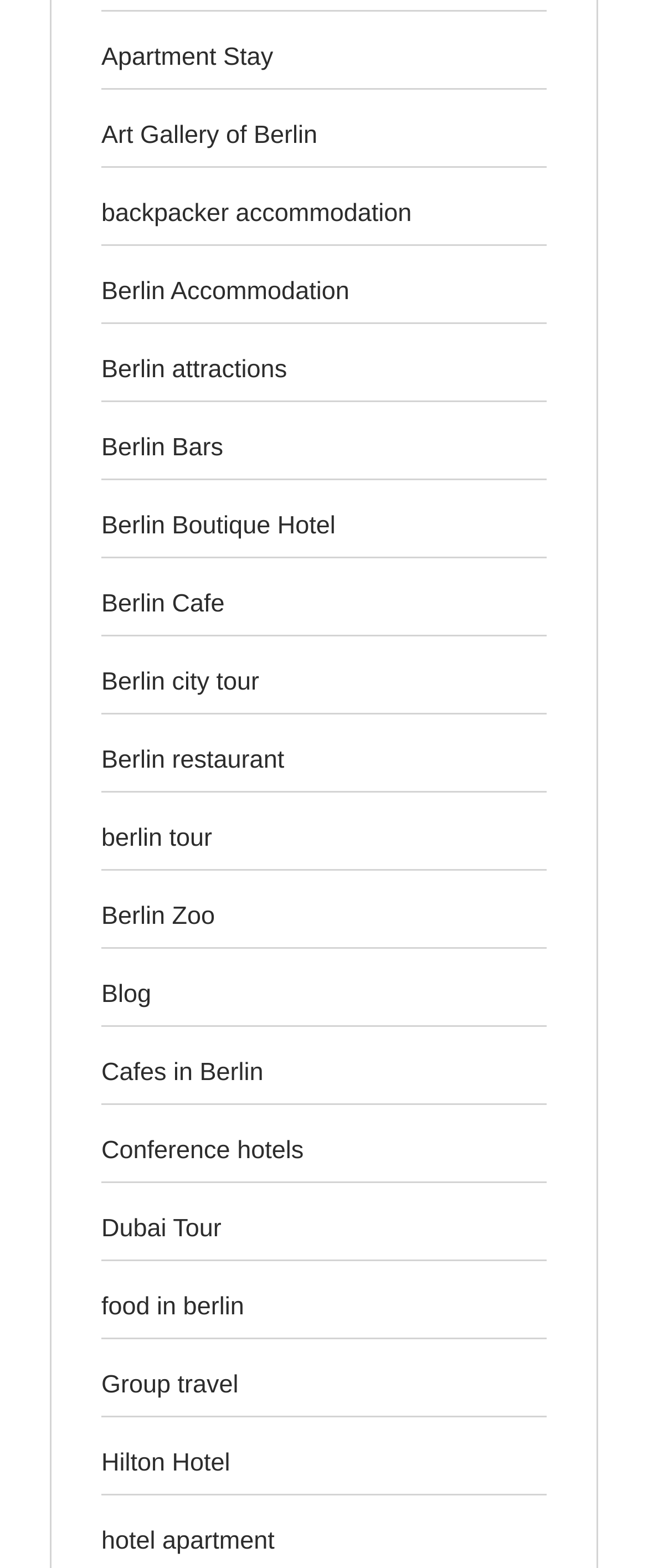Given the element description Blog, specify the bounding box coordinates of the corresponding UI element in the format (top-left x, top-left y, bottom-right x, bottom-right y). All values must be between 0 and 1.

[0.156, 0.626, 0.233, 0.644]